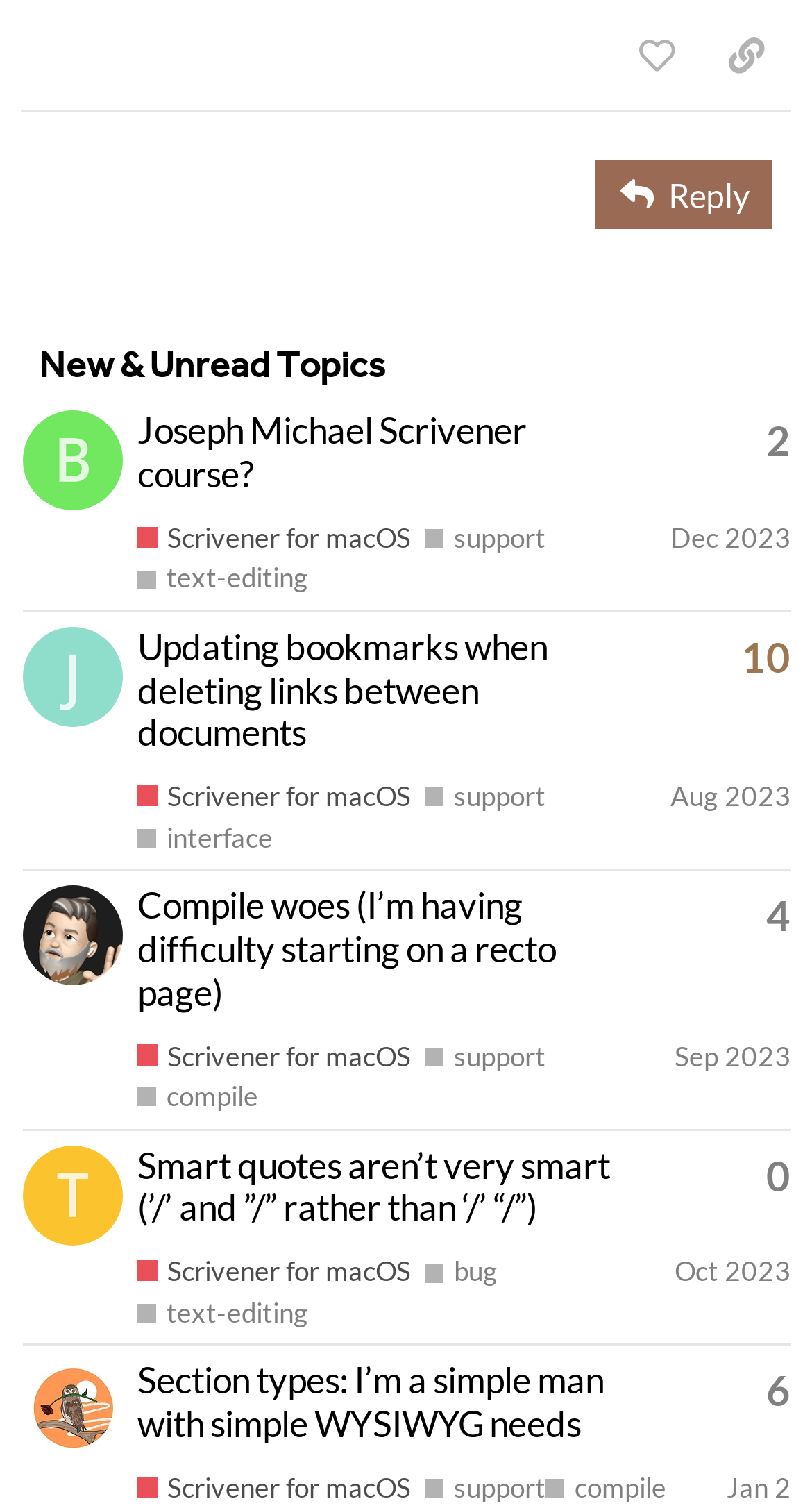How many replies does the topic 'Compile woes' have?
Please describe in detail the information shown in the image to answer the question.

I found the topic 'Compile woes' and looked for the generic text that describes the number of replies, which says 'This topic has 4 replies'.